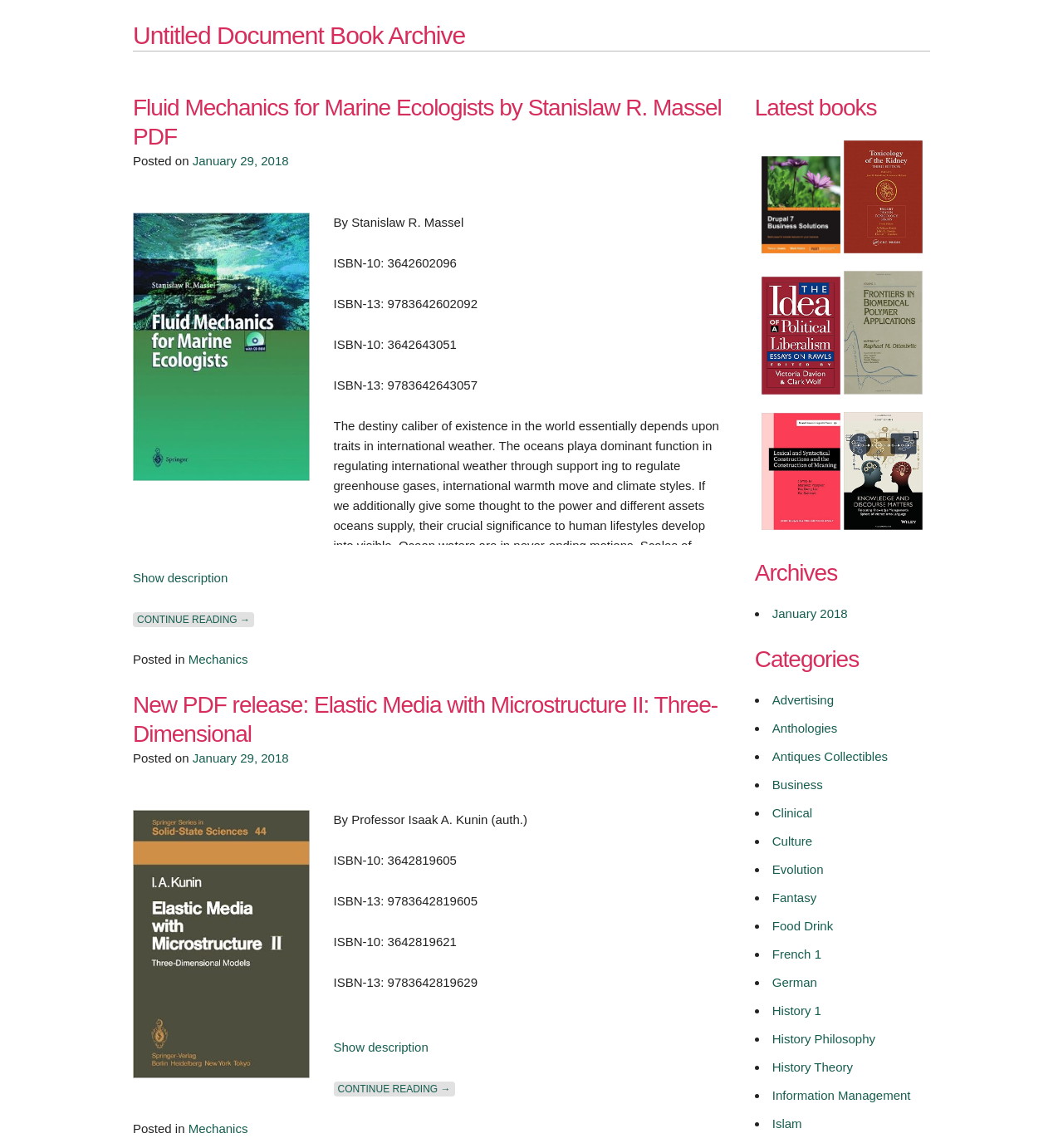What is the date of the archive?
Look at the screenshot and provide an in-depth answer.

The date of the archive can be found in the link element with the text 'January 2018'. This element is a child of the element with the heading 'Archives' and is located near the top of the page.